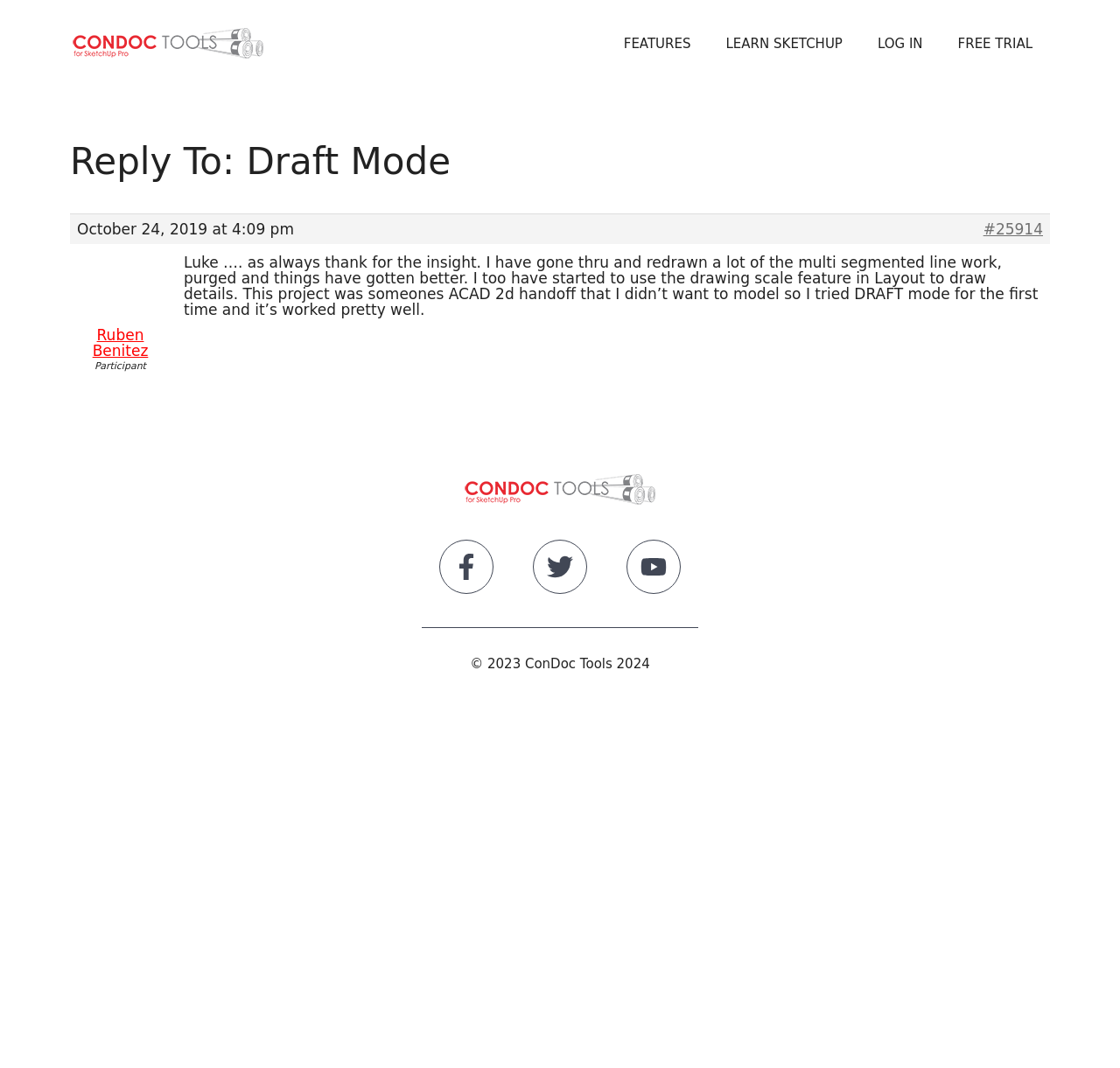Show the bounding box coordinates of the element that should be clicked to complete the task: "Start a FREE TRIAL".

[0.84, 0.016, 0.938, 0.066]